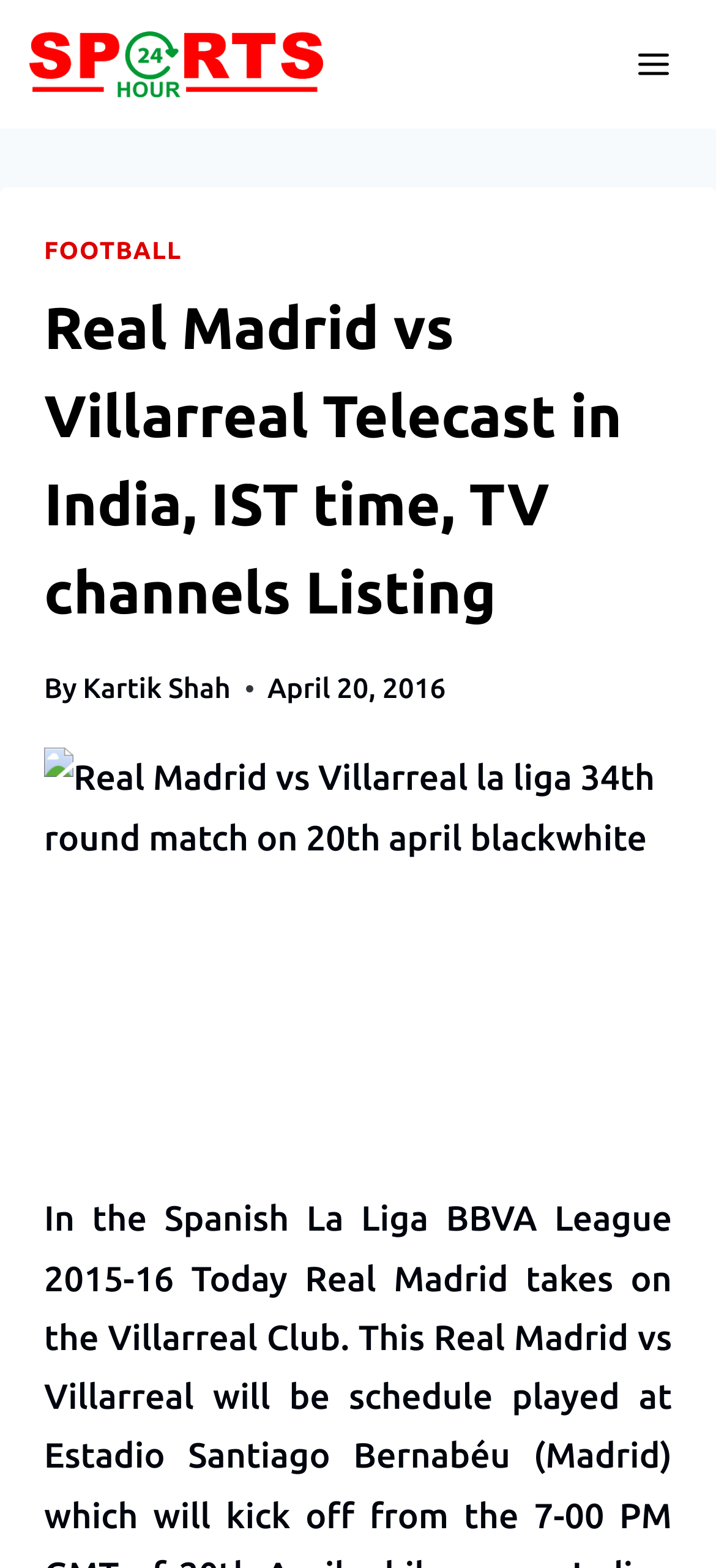What is the current state of the menu button?
Make sure to answer the question with a detailed and comprehensive explanation.

The current state of the menu button can be determined by looking at the 'expanded' property of the button element, which is set to 'False', indicating that the menu is not expanded.